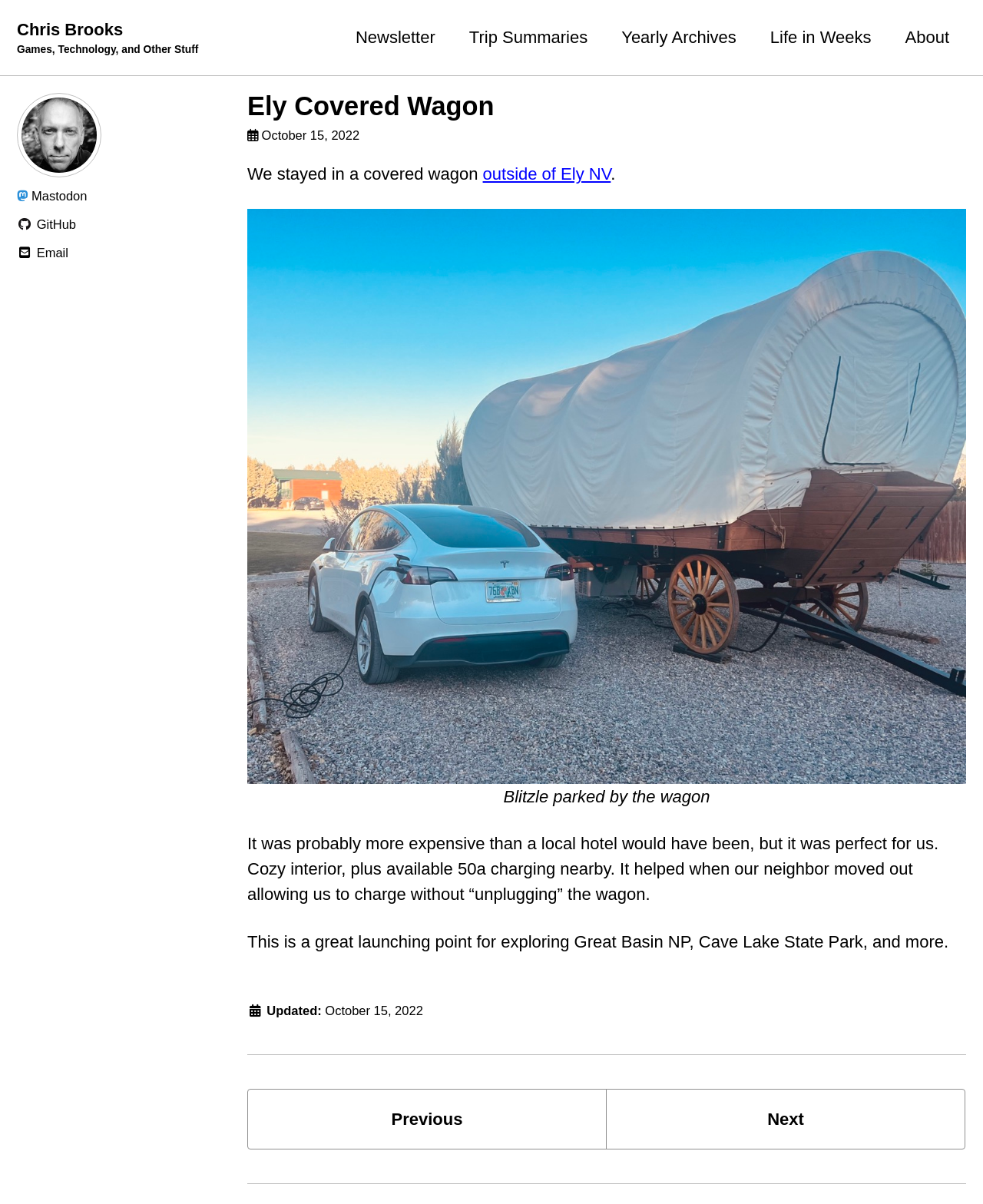Please identify the bounding box coordinates of the area that needs to be clicked to follow this instruction: "Go to the previous page".

[0.252, 0.904, 0.617, 0.955]